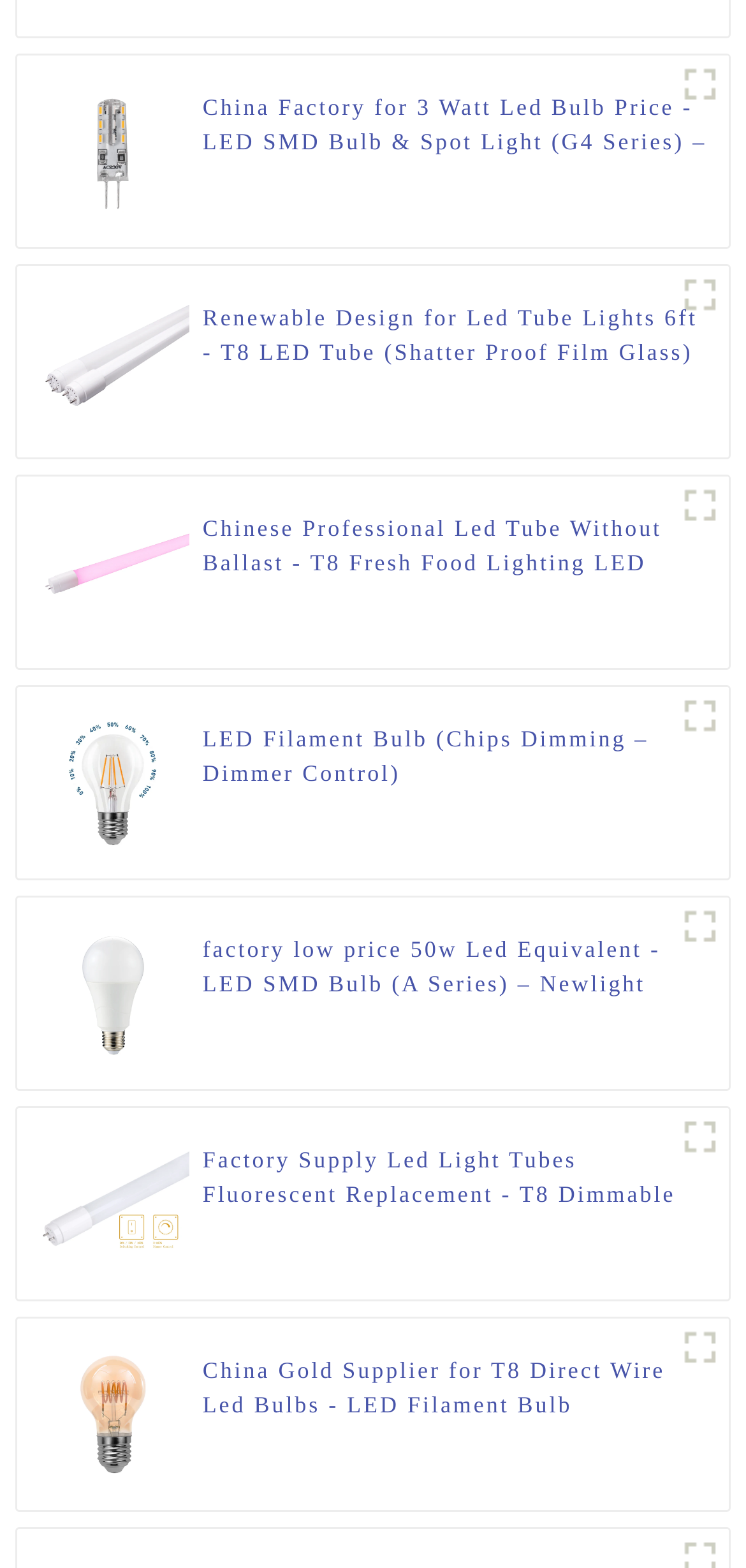Are there any images on this page?
Identify the answer in the screenshot and reply with a single word or phrase.

Yes